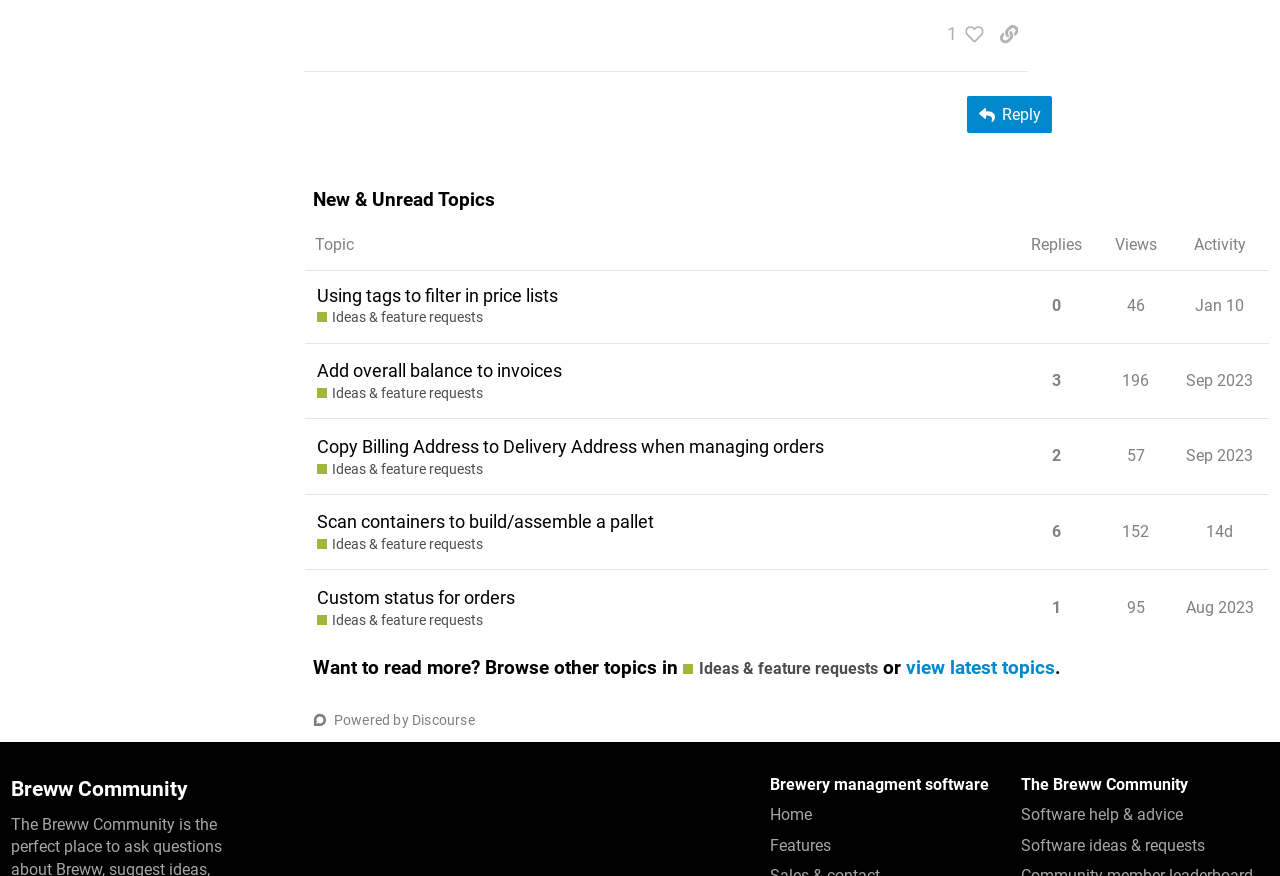Please identify the bounding box coordinates of the area that needs to be clicked to follow this instruction: "Copy a link to this post to clipboard".

[0.773, 0.019, 0.803, 0.058]